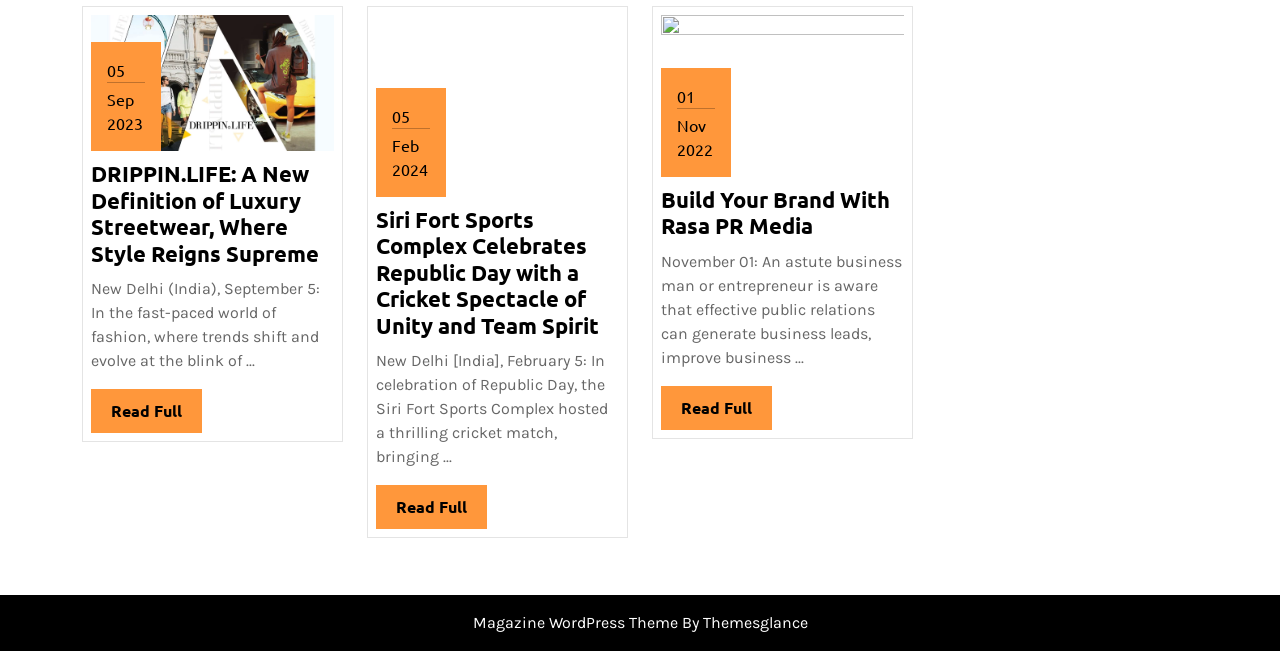Determine the bounding box coordinates for the clickable element required to fulfill the instruction: "Open Hyundai Motor UK website". Provide the coordinates as four float numbers between 0 and 1, i.e., [left, top, right, bottom].

None